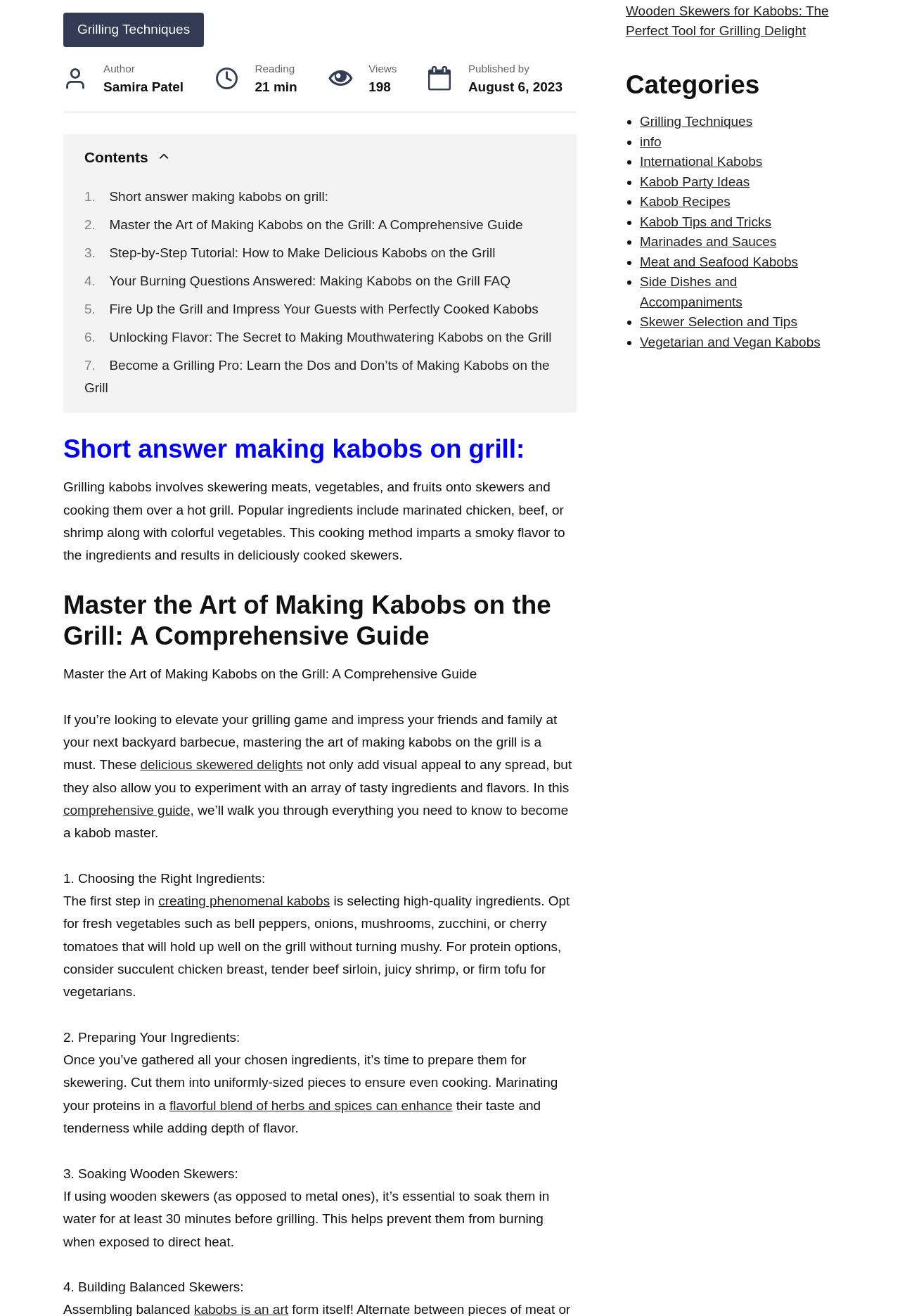Please provide the bounding box coordinates in the format (top-left x, top-left y, bottom-right x, bottom-right y). Remember, all values are floating point numbers between 0 and 1. What is the bounding box coordinate of the region described as: RR INVERSIONES TECNOLÓGICAS C.A.

None